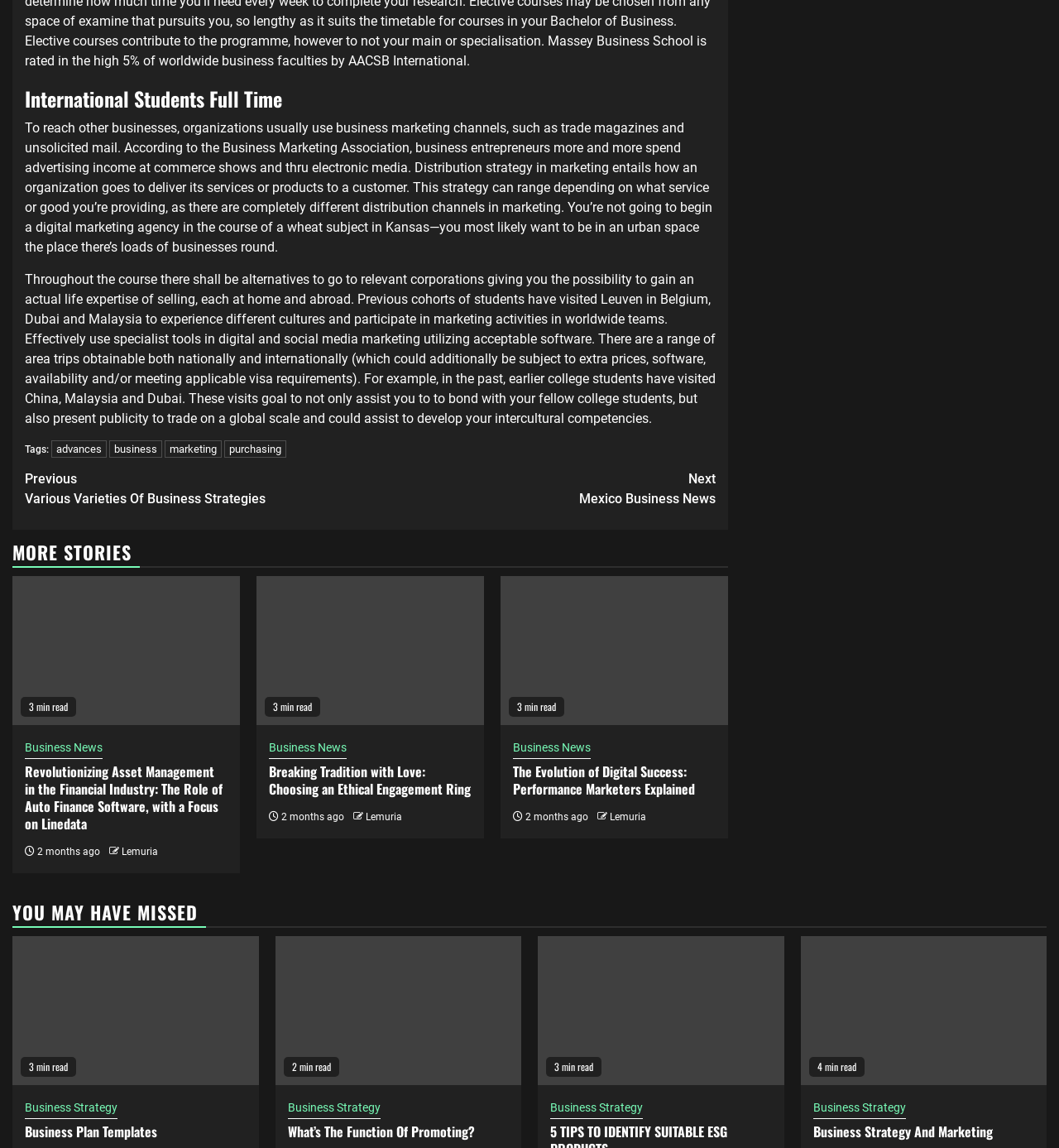Determine the bounding box coordinates of the clickable element necessary to fulfill the instruction: "Explore 'MORE STORIES'". Provide the coordinates as four float numbers within the 0 to 1 range, i.e., [left, top, right, bottom].

[0.012, 0.469, 0.688, 0.495]